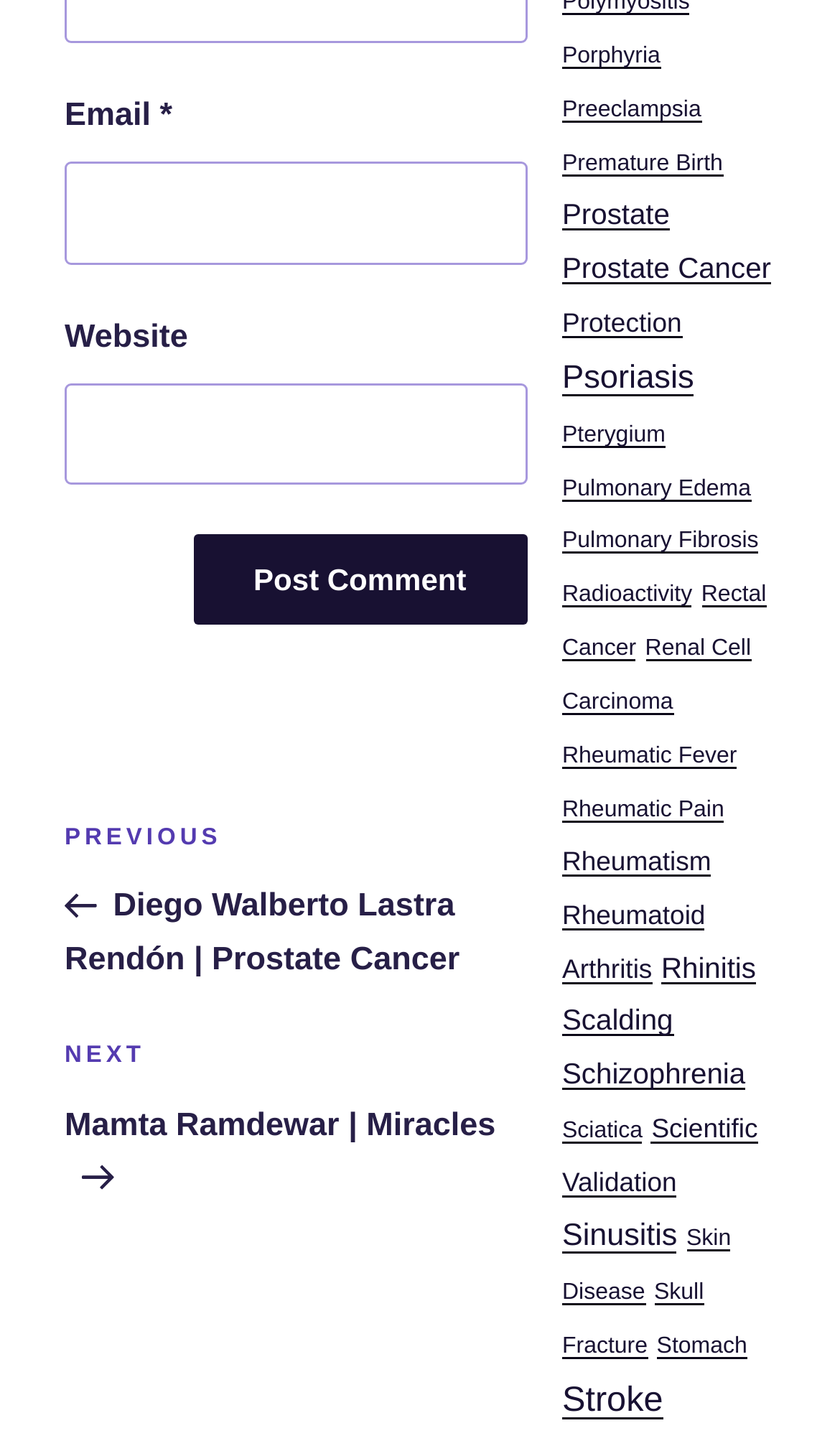What is the category of the link 'Pulmonary Edema (1 item)'?
Please provide a comprehensive answer based on the visual information in the image.

The link 'Pulmonary Edema (1 item)' is categorized as a disease, as it is listed alongside other disease-related links such as 'Prostate Cancer', 'Preeclampsia', and 'Psoriasis'.